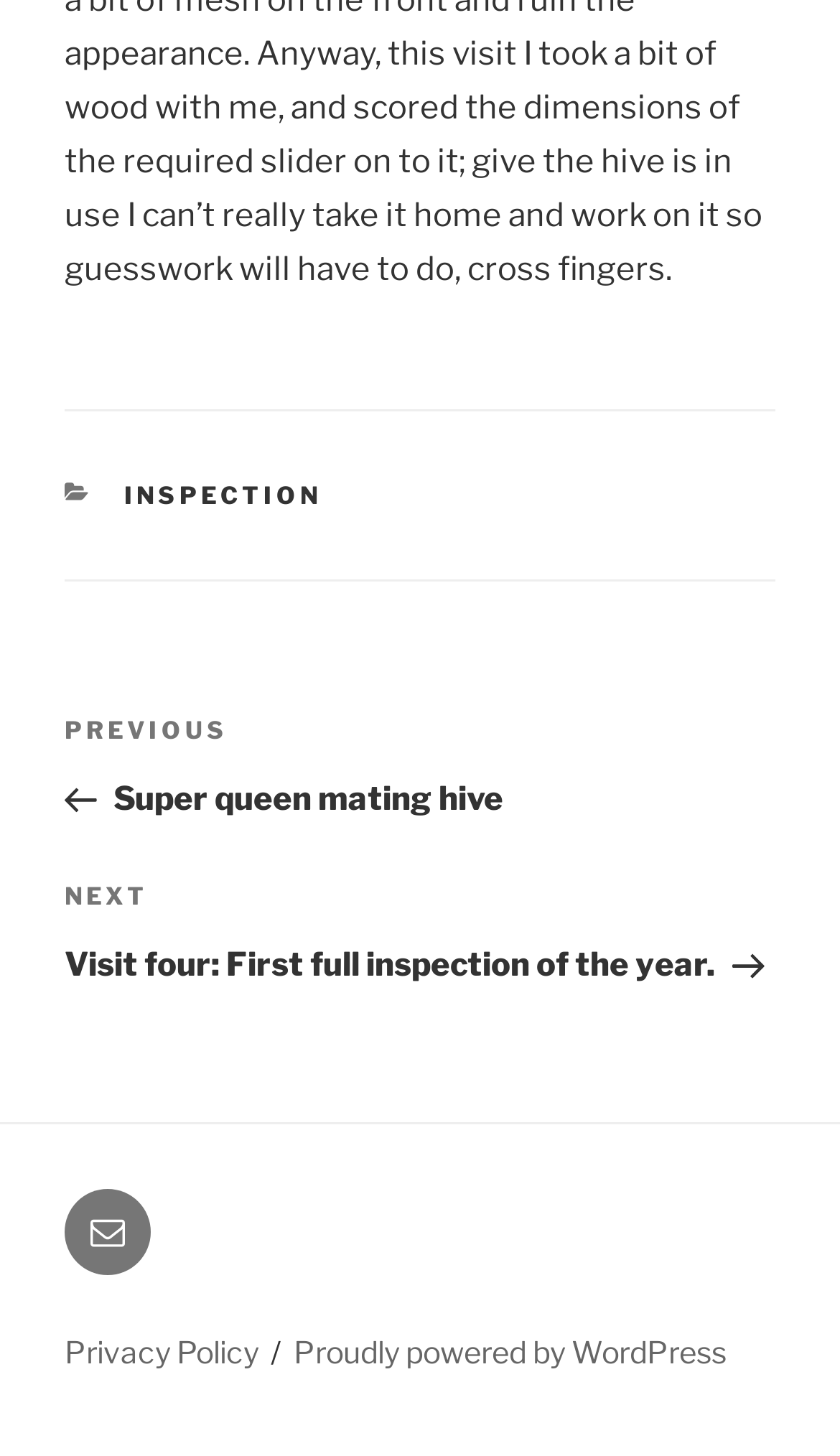Is there a privacy policy?
Ensure your answer is thorough and detailed.

I found the answer by looking at the contentinfo section where it has a link 'Privacy Policy', which indicates that there is a privacy policy.